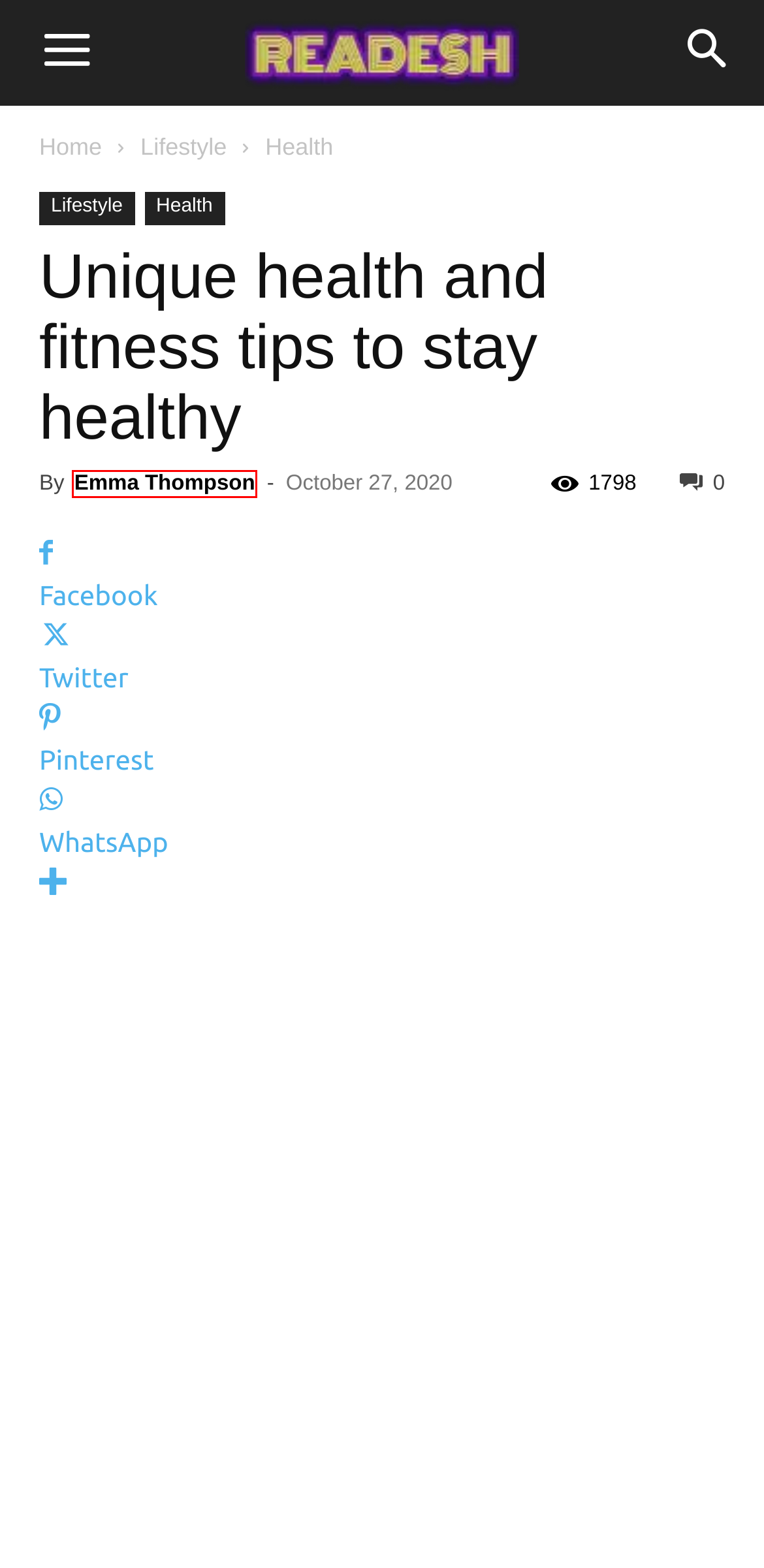You have a screenshot of a webpage with a red bounding box around a UI element. Determine which webpage description best matches the new webpage that results from clicking the element in the bounding box. Here are the candidates:
A. Technology Archives - Readesh
B. Health Archives - Readesh
C. Home Improvement Archives - Readesh
D. Uncategorized Archives - Readesh
E. Home - Readesh
F. Lifestyle Archives - Readesh
G. Emma Thompson, Author at Readesh
H. Privacy Policy for Readesh - Readesh

G